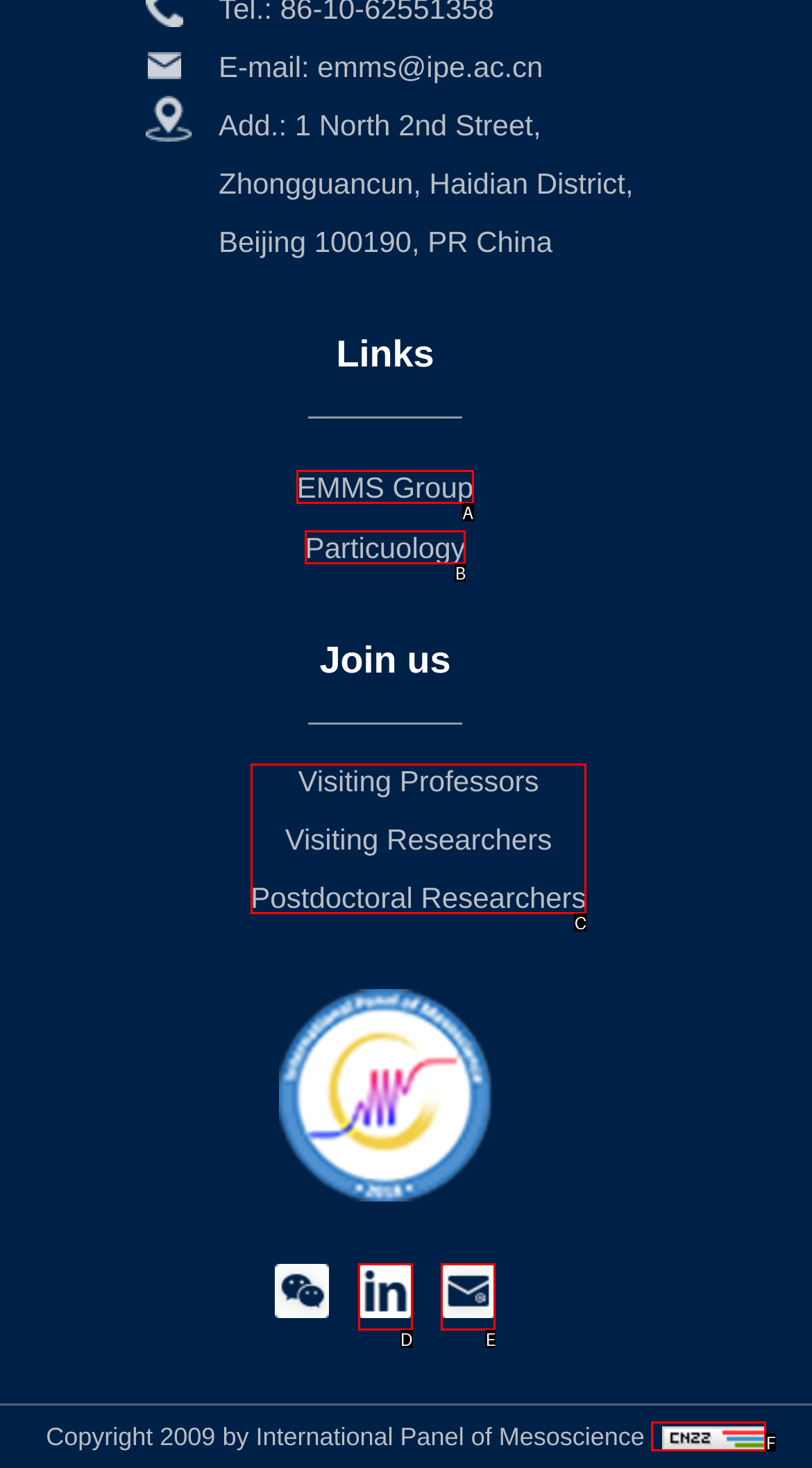From the choices provided, which HTML element best fits the description: EMMS Group? Answer with the appropriate letter.

A